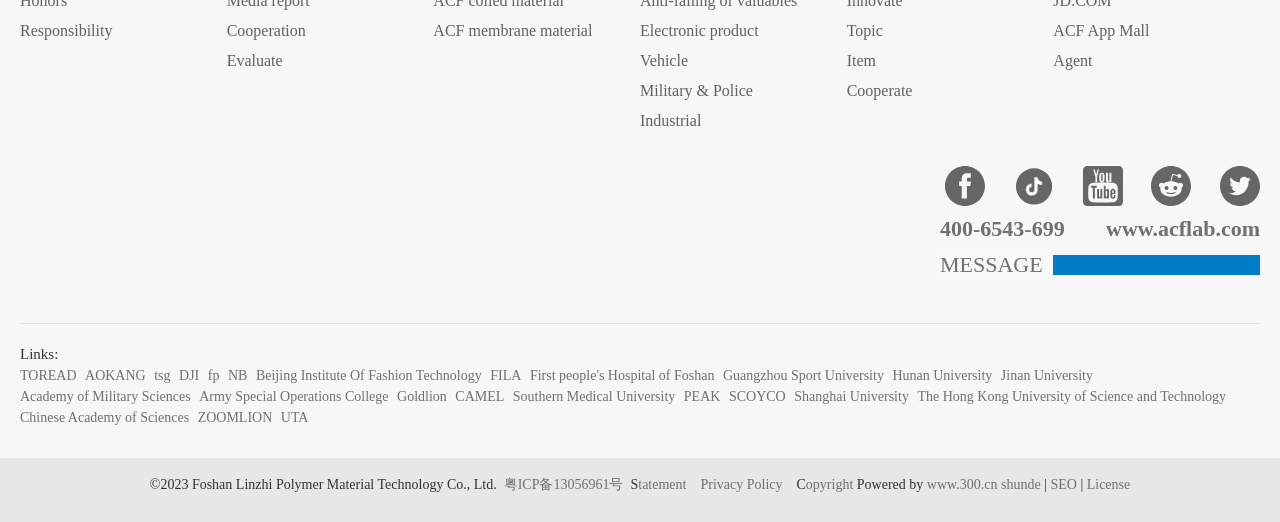Please reply to the following question with a single word or a short phrase:
How many links are there under the 'Links:' heading?

24